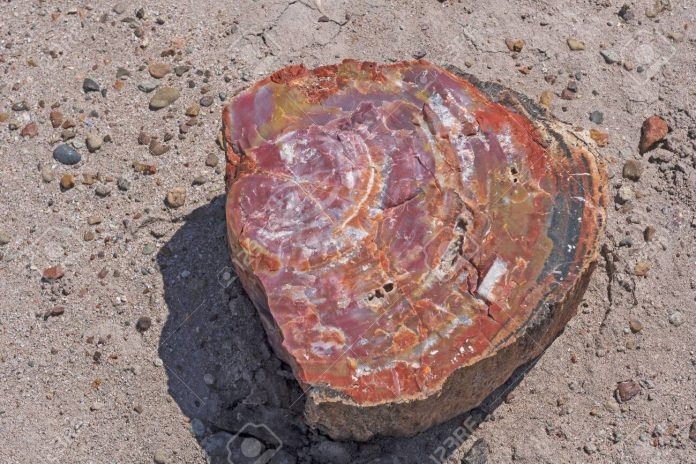Using the information shown in the image, answer the question with as much detail as possible: How old is the ancient history of the region?

The formations of petrified wood illustrate the ancient history of the region, dating back approximately 200 million years when a dense forest once covered much of northeastern Arizona.